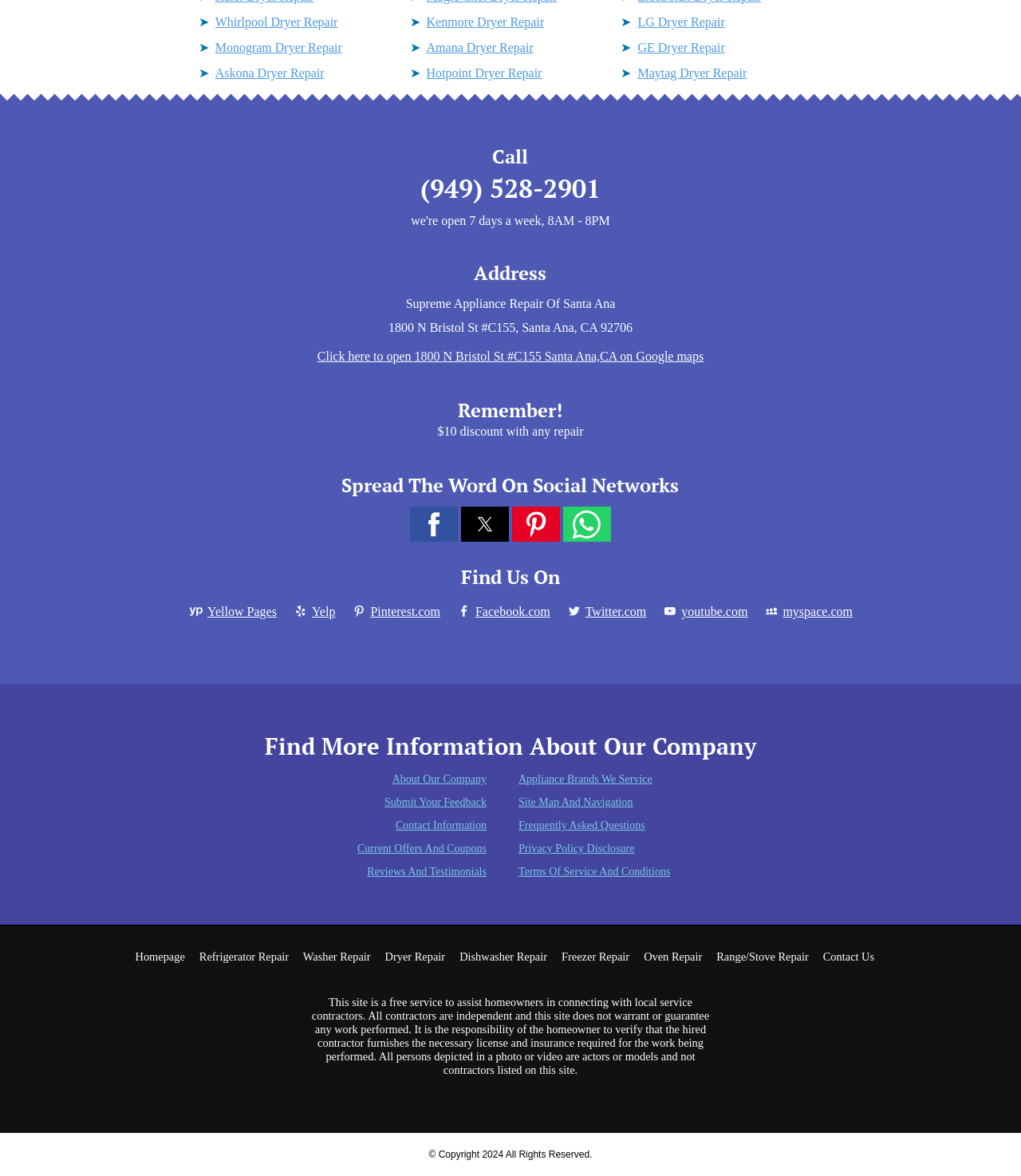Pinpoint the bounding box coordinates for the area that should be clicked to perform the following instruction: "Reply to a comment".

None